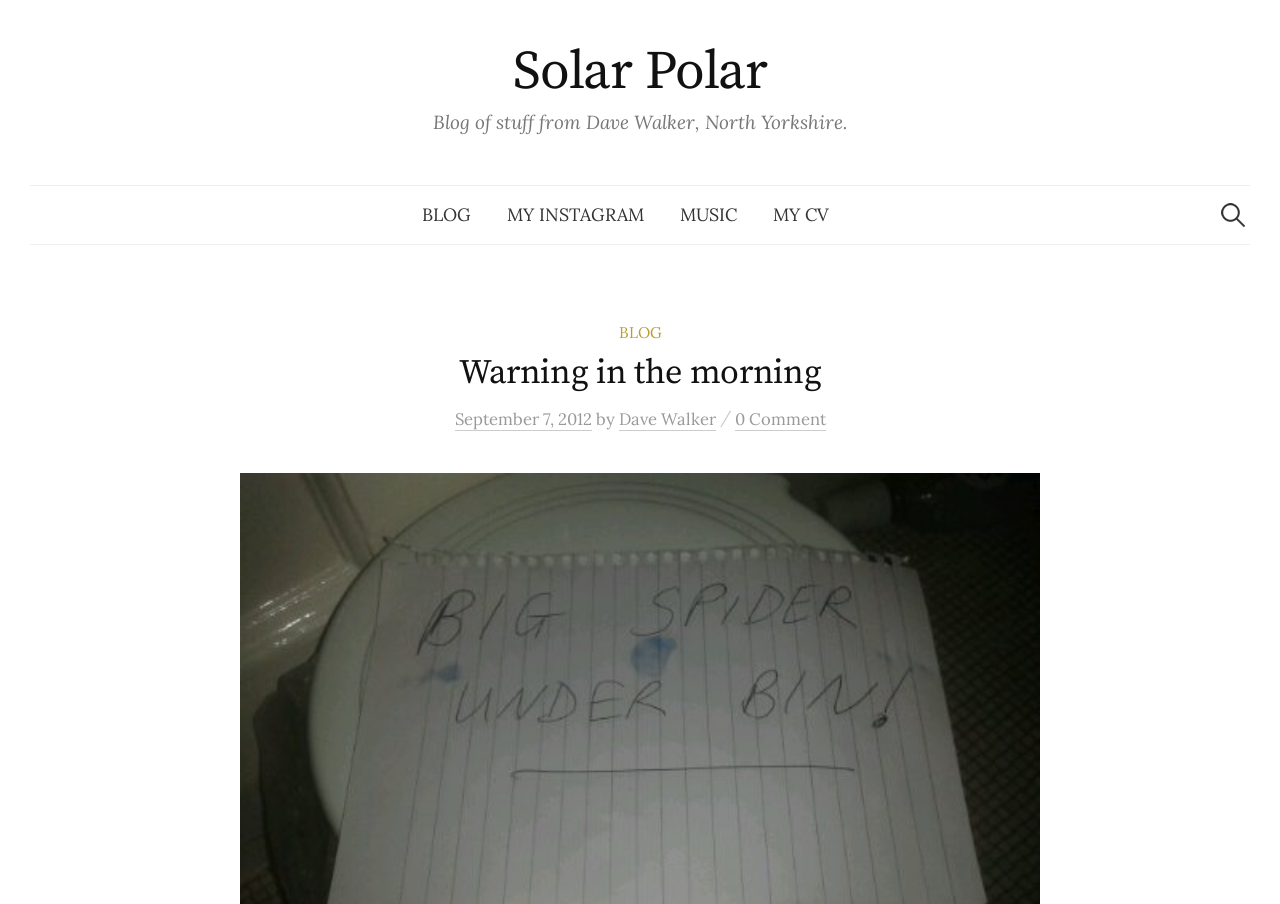Please give the bounding box coordinates of the area that should be clicked to fulfill the following instruction: "Go to Dave Walker's page". The coordinates should be in the format of four float numbers from 0 to 1, i.e., [left, top, right, bottom].

[0.483, 0.451, 0.559, 0.477]